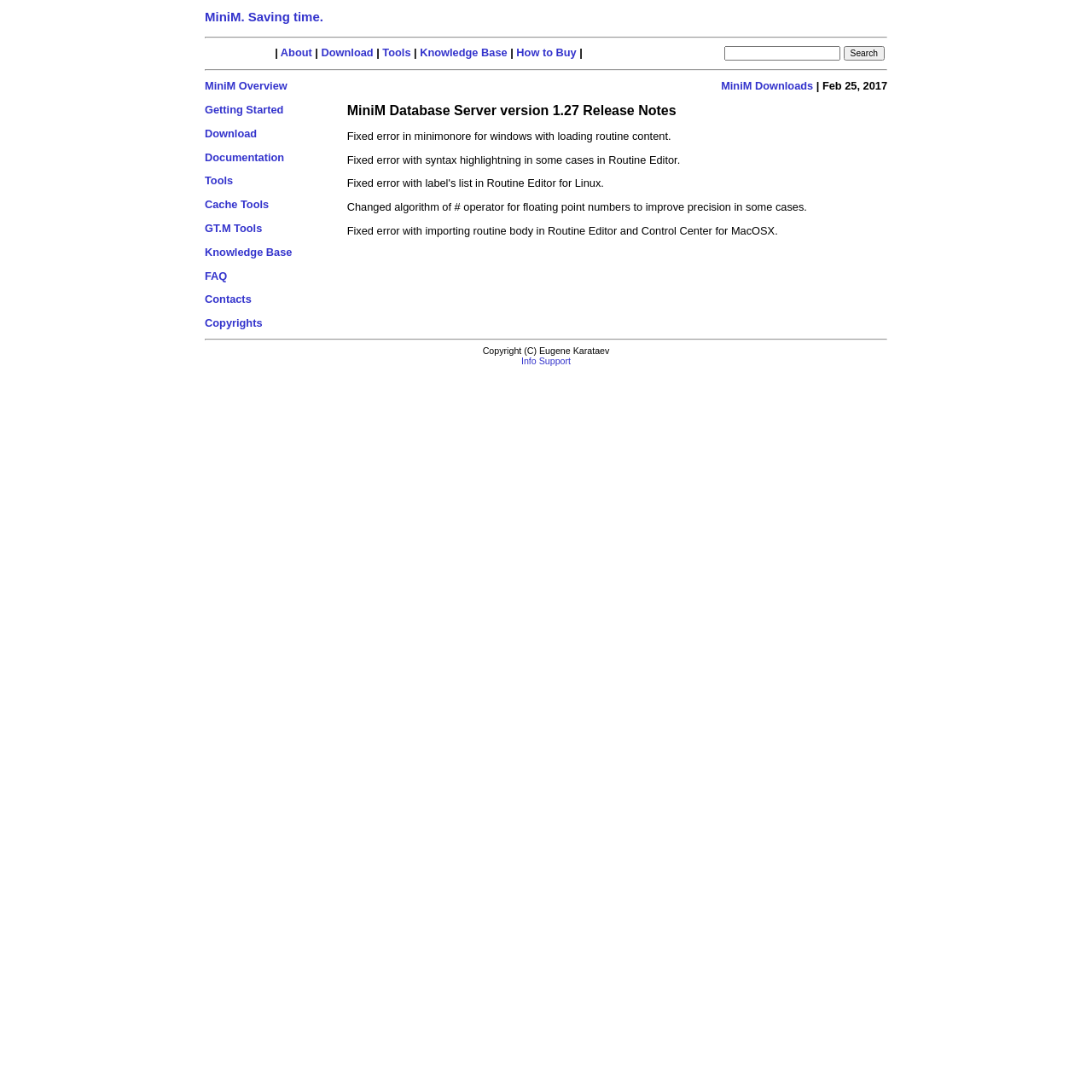Describe all significant elements and features of the webpage.

The webpage is about MiniM Database Server version 1.27 Release Notes. At the top, there is a navigation bar with several links, including "About", "Download", "Tools", "Knowledge Base", "How to Buy", and "Search". The search function is accompanied by a text box and a "Search" button.

Below the navigation bar, there is a section with multiple links, including "MiniM Overview", "Getting Started", "Download", "Documentation", "Tools", "Cache Tools", "GT.M Tools", "Knowledge Base", "FAQ", "Contacts", and "Copyrights". These links are arranged in a vertical list.

To the right of this list, there is a section with a heading "MiniM Downloads" and a release note for version 1.27, which describes several bug fixes and improvements, including fixes for errors in minimonore for Windows, syntax highlighting in Routine Editor, and label lists in Routine Editor for Linux.

At the bottom of the page, there is a copyright notice with links to "Info" and "Support".